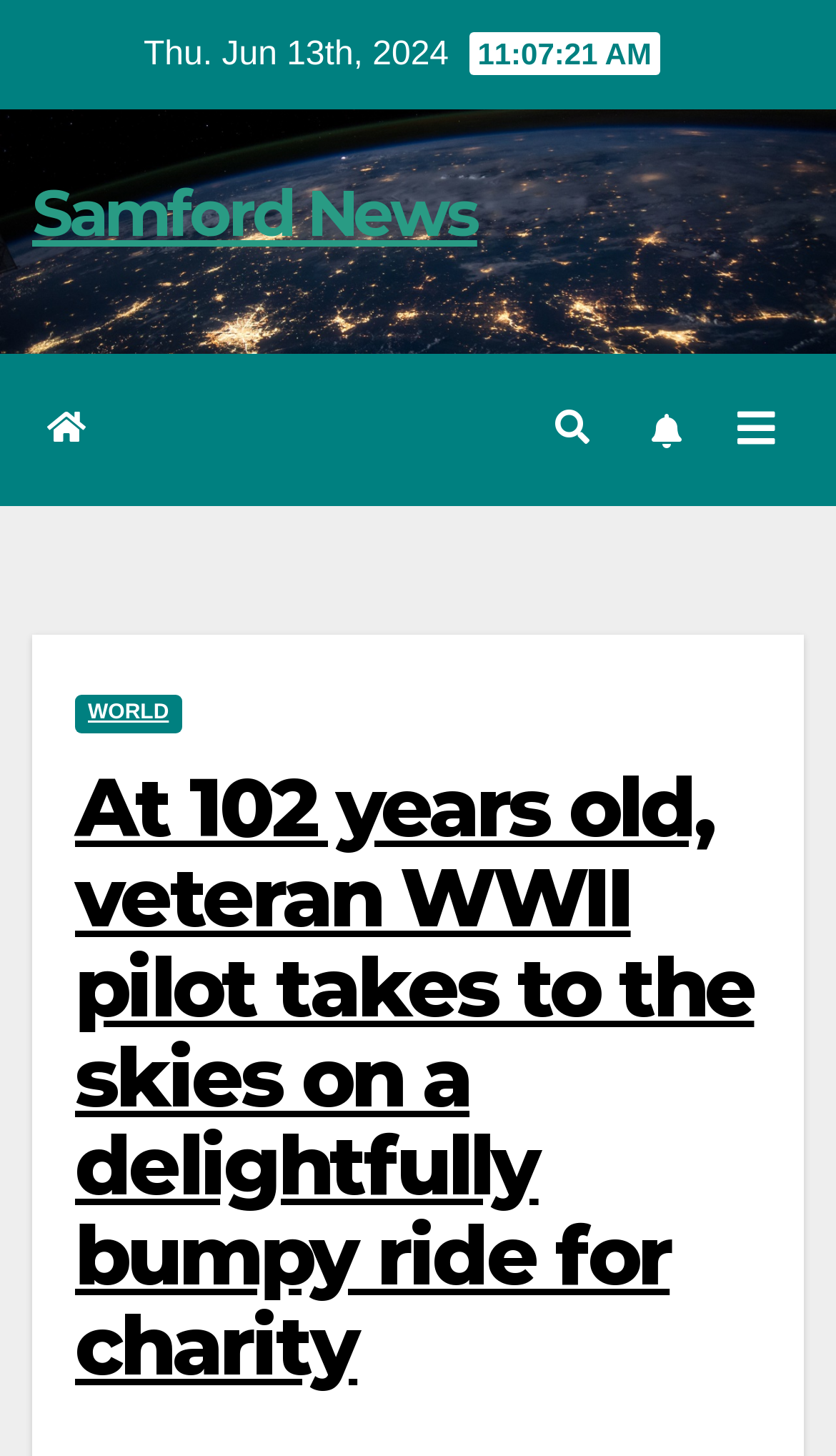Create a detailed description of the webpage's content and layout.

The webpage appears to be a news article page. At the top, there is a date displayed as "Thu. Jun 13th, 2024". Below the date, there is a link to "Samford News" and a few icons, including a search icon, a bell icon, and a navigation toggle button. The navigation toggle button, when expanded, reveals a link to the "WORLD" section.

The main content of the page is an article with a heading that reads "At 102 years old, veteran WWII pilot takes to the skies on a delightfully bumpy ride for charity". The article's permalink is displayed below the heading. The article's content is not explicitly described in the accessibility tree, but it likely contains text and possibly images related to the story of a 102-year-old veteran WWII pilot's charity flight.

There are no images explicitly mentioned in the accessibility tree, but the presence of icons and possibly article images is implied. The webpage has a simple layout with a clear hierarchy of elements, making it easy to navigate.